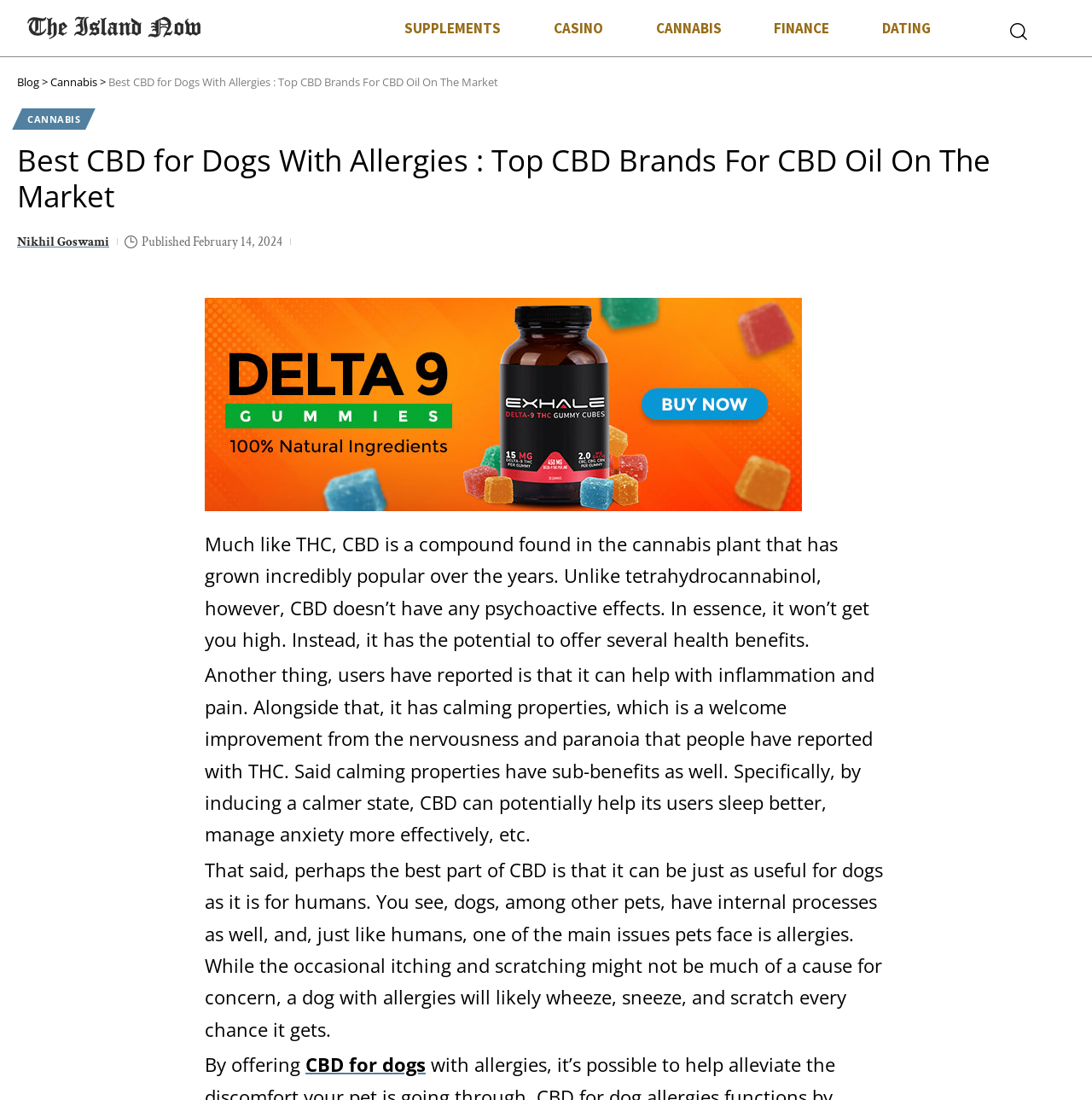Identify and provide the title of the webpage.

Best CBD for Dogs With Allergies : Top CBD Brands For CBD Oil On The Market